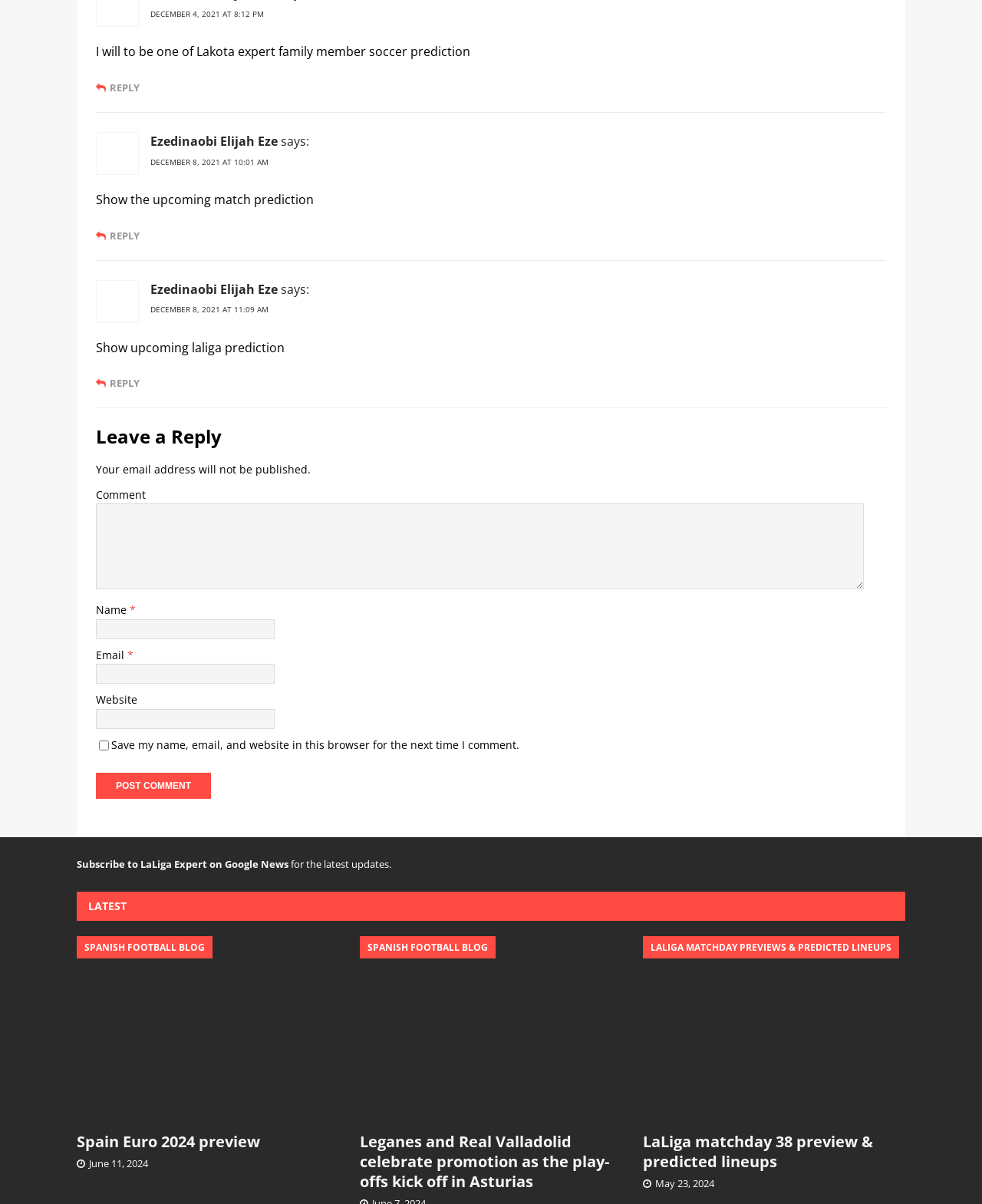Pinpoint the bounding box coordinates of the clickable area necessary to execute the following instruction: "Go to passenger rights page". The coordinates should be given as four float numbers between 0 and 1, namely [left, top, right, bottom].

None